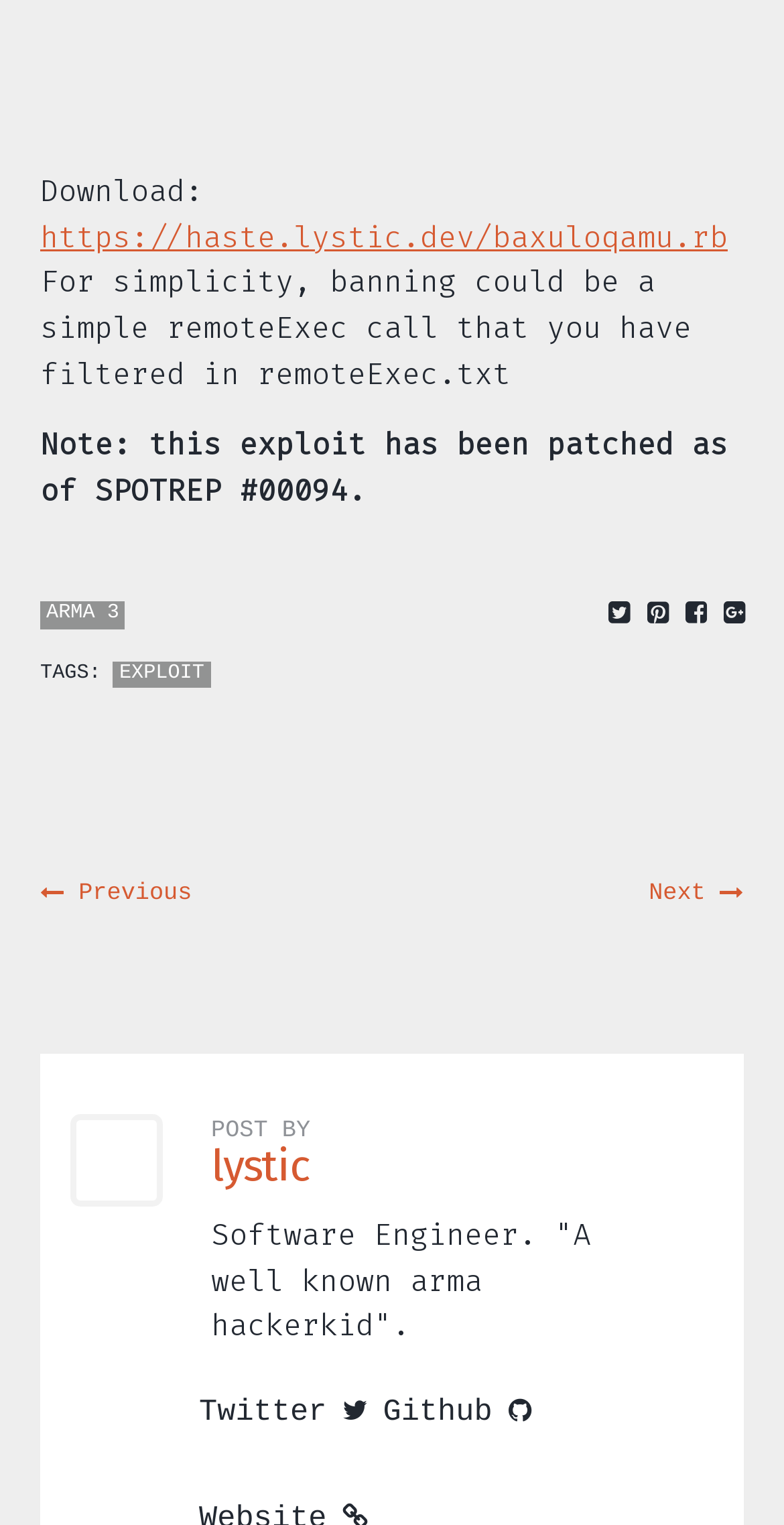Please give a short response to the question using one word or a phrase:
What is the purpose of the link 'https://haste.lystic.dev/baxuloqamu.rb'?

Download